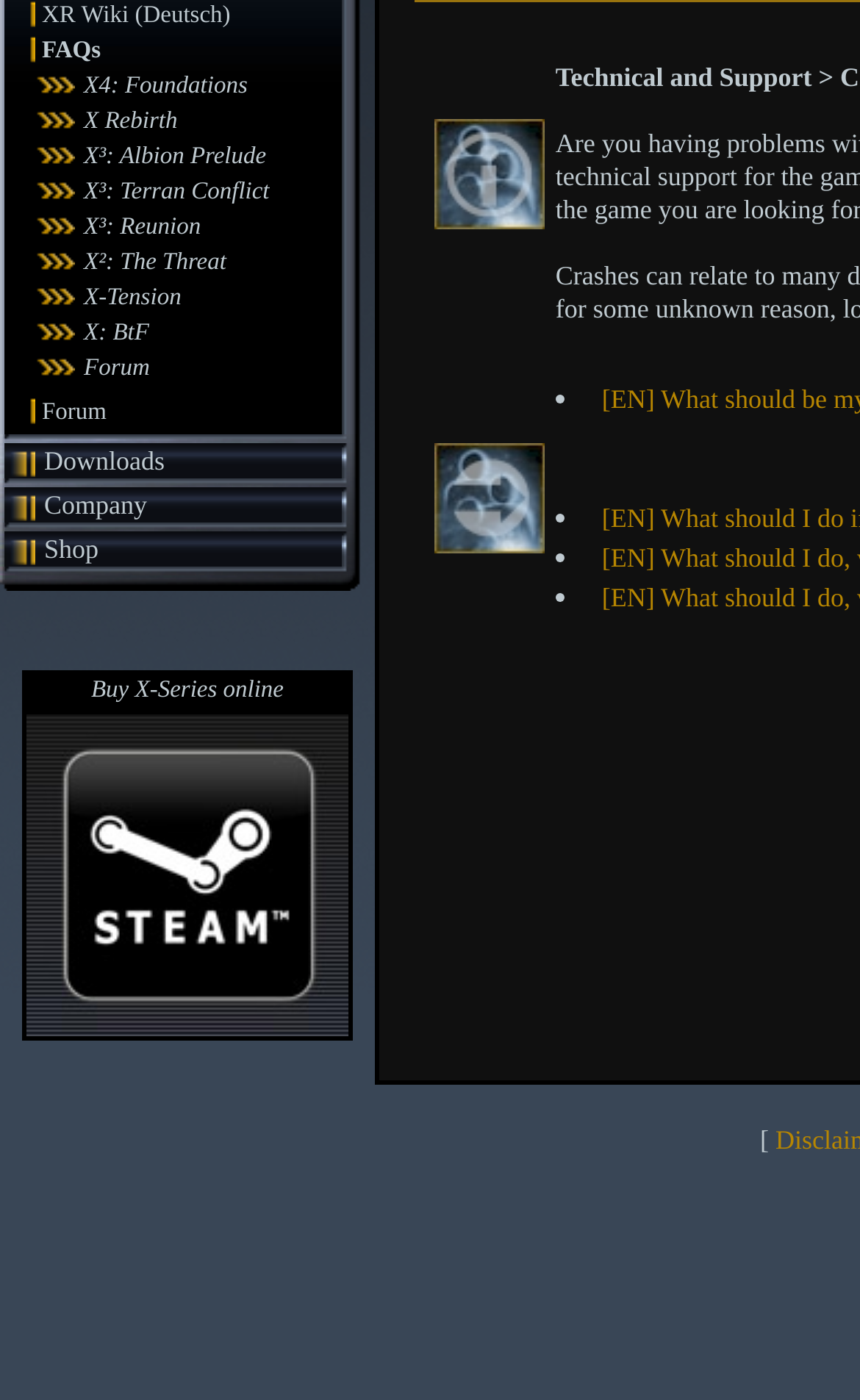Determine the bounding box coordinates for the HTML element described here: "XR Wiki (Deutsch)".

[0.049, 0.002, 0.268, 0.02]